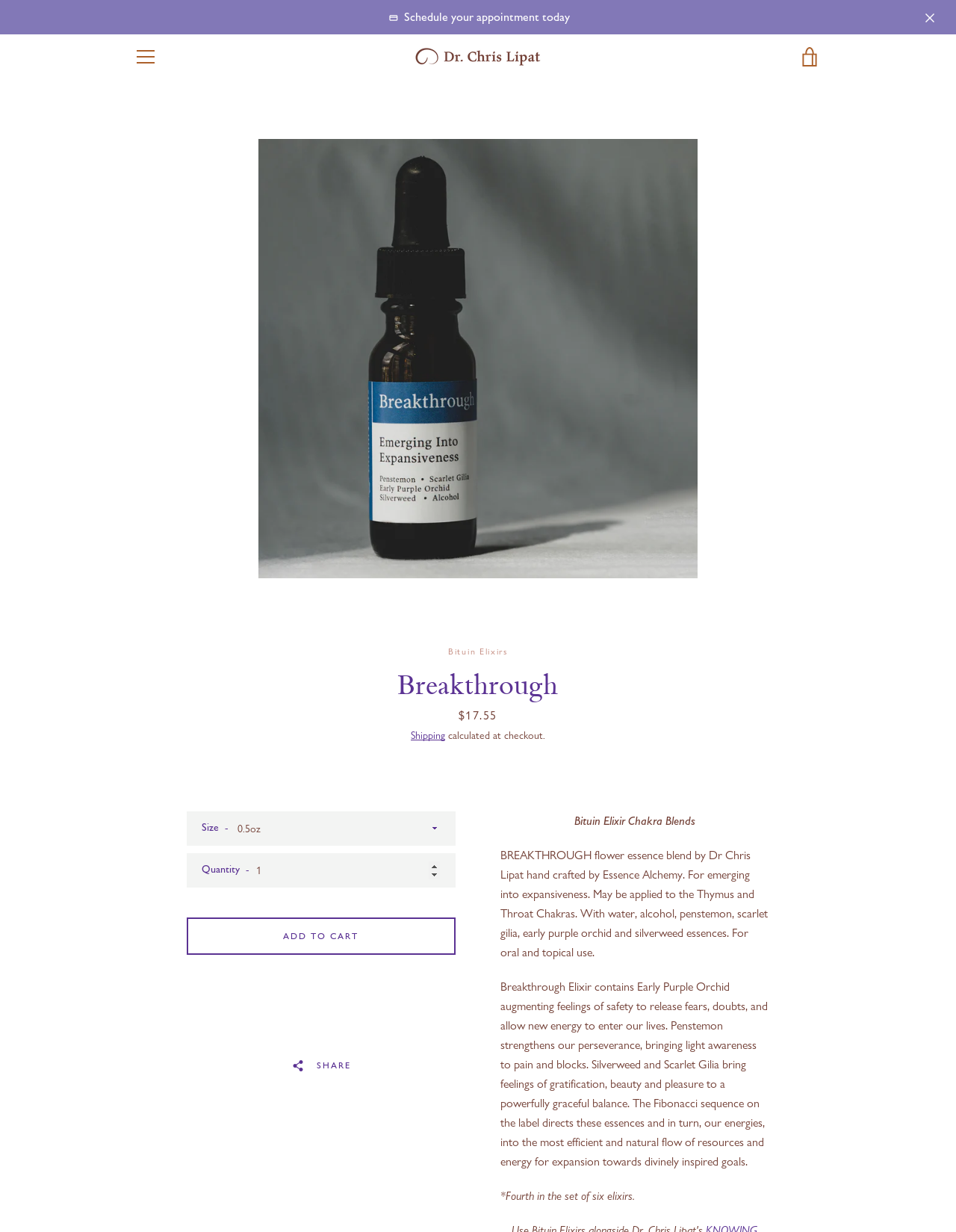Please analyze the image and give a detailed answer to the question:
What is the purpose of the Breakthrough elixir?

The purpose of the Breakthrough elixir can be found in the paragraph element with the text 'BREAKTHROUGH flower essence blend by Dr Chris Lipat hand crafted by Essence Alchemy. For emerging into expansiveness. May be applied to the Thymus and Throat Chakras.' which is located below the heading element with the text 'Breakthrough'.